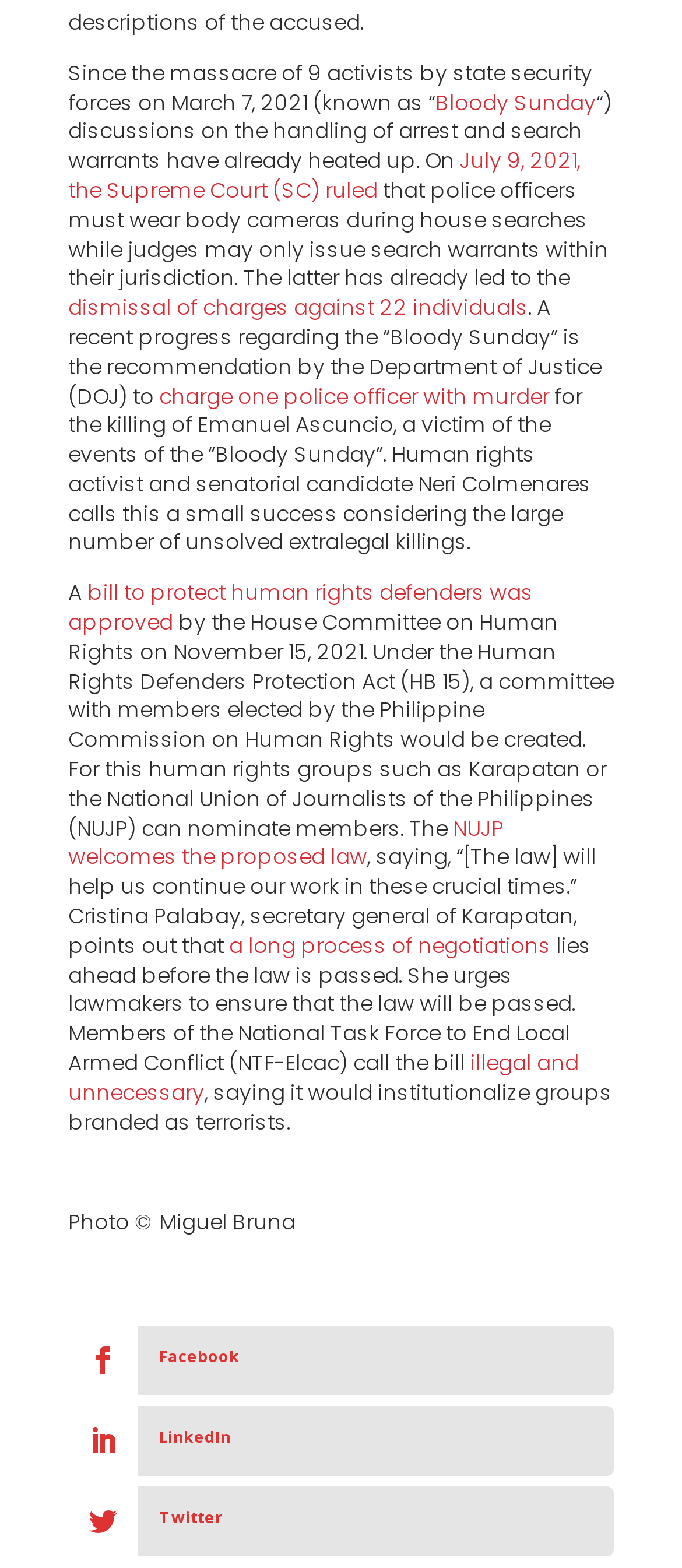Predict the bounding box coordinates of the area that should be clicked to accomplish the following instruction: "Follow the author on Twitter". The bounding box coordinates should consist of four float numbers between 0 and 1, i.e., [left, top, right, bottom].

[0.1, 0.948, 0.9, 0.993]